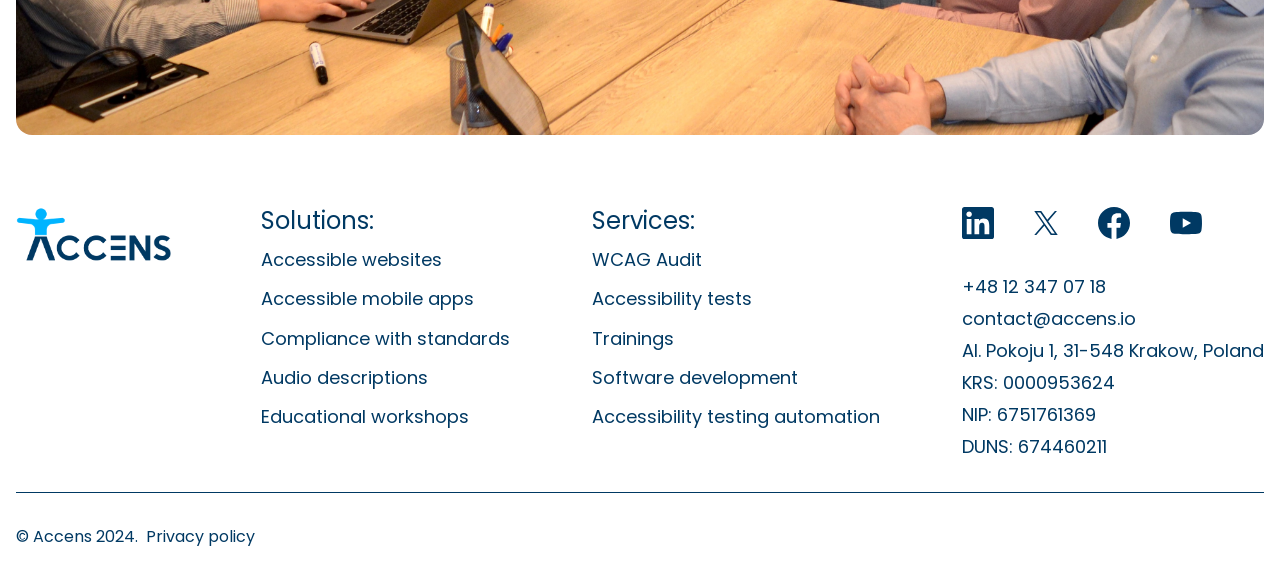What social media platforms is Accens present on?
Carefully examine the image and provide a detailed answer to the question.

The social media presence of Accens can be found in the bottom-right corner of the webpage, where there are links to their profiles on LinkedIn, Facebook, and YouTube.